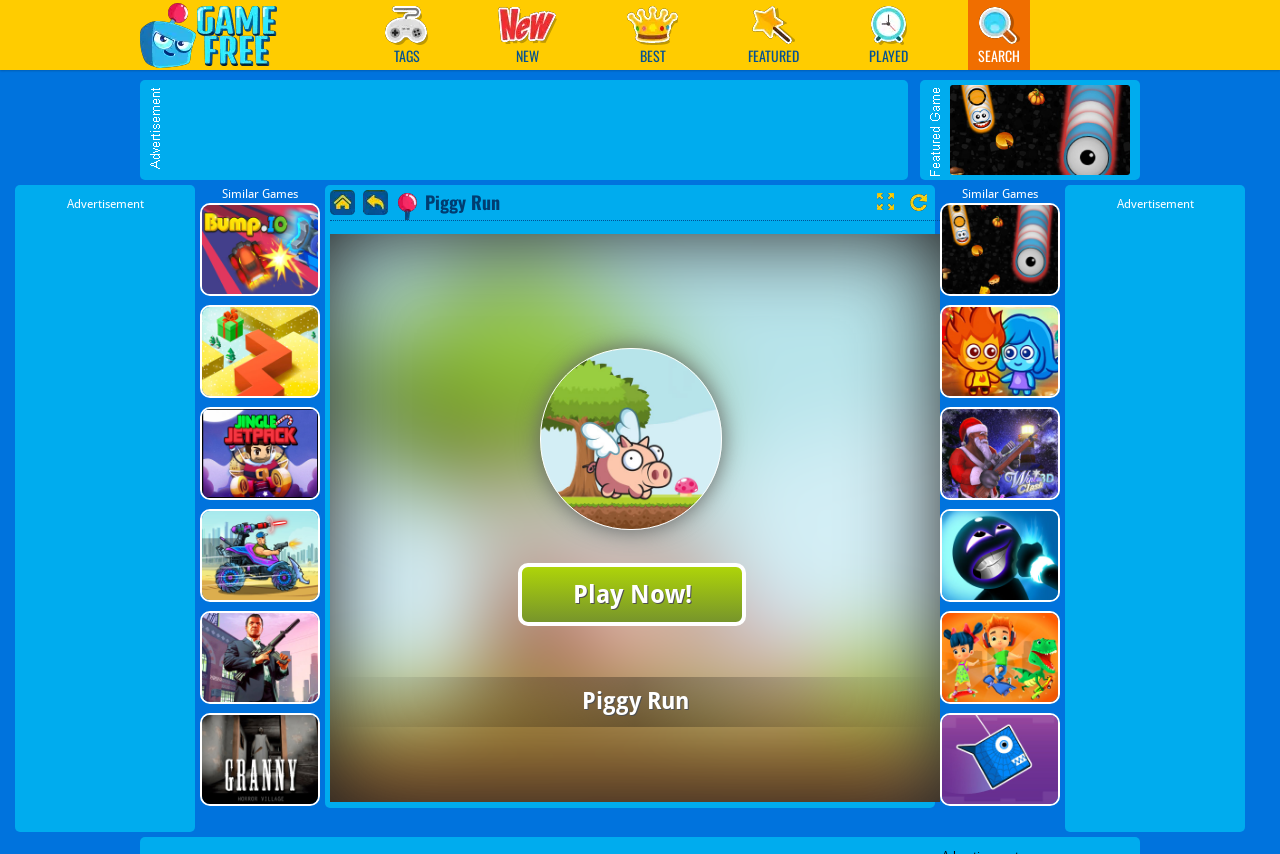Using the elements shown in the image, answer the question comprehensively: What is the purpose of the 'SEARCH' button?

I found a static text element with the text 'SEARCH' located at [0.764, 0.053, 0.797, 0.077]. This suggests that the purpose of this element is to allow users to search for games.